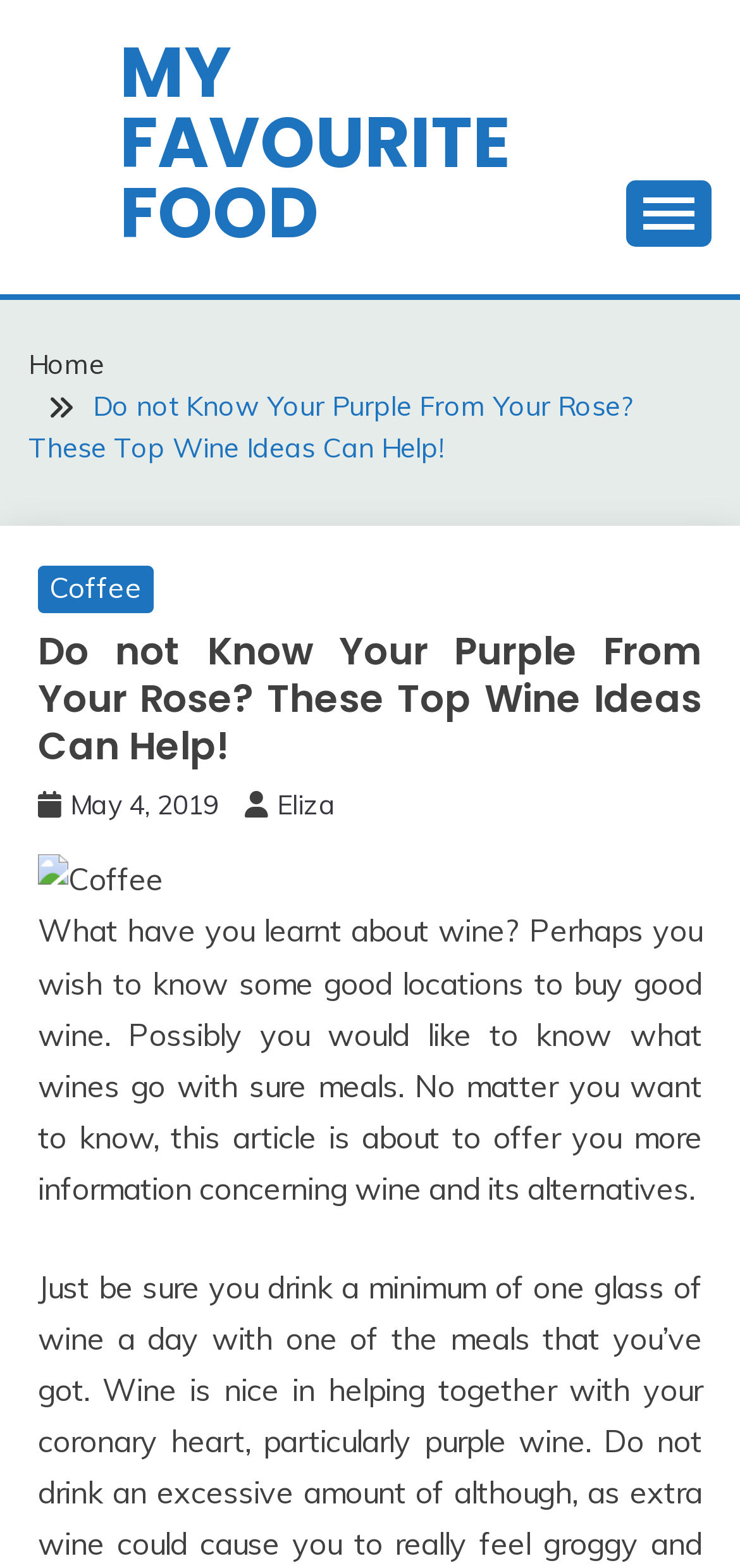How many navigation links are there in the breadcrumbs?
Answer the question in a detailed and comprehensive manner.

The number of navigation links in the breadcrumbs can be counted by looking at the links 'Home', 'Do not Know Your Purple From Your Rose? These Top Wine Ideas Can Help!', and 'Coffee' which are located in the navigation section 'Breadcrumbs'.